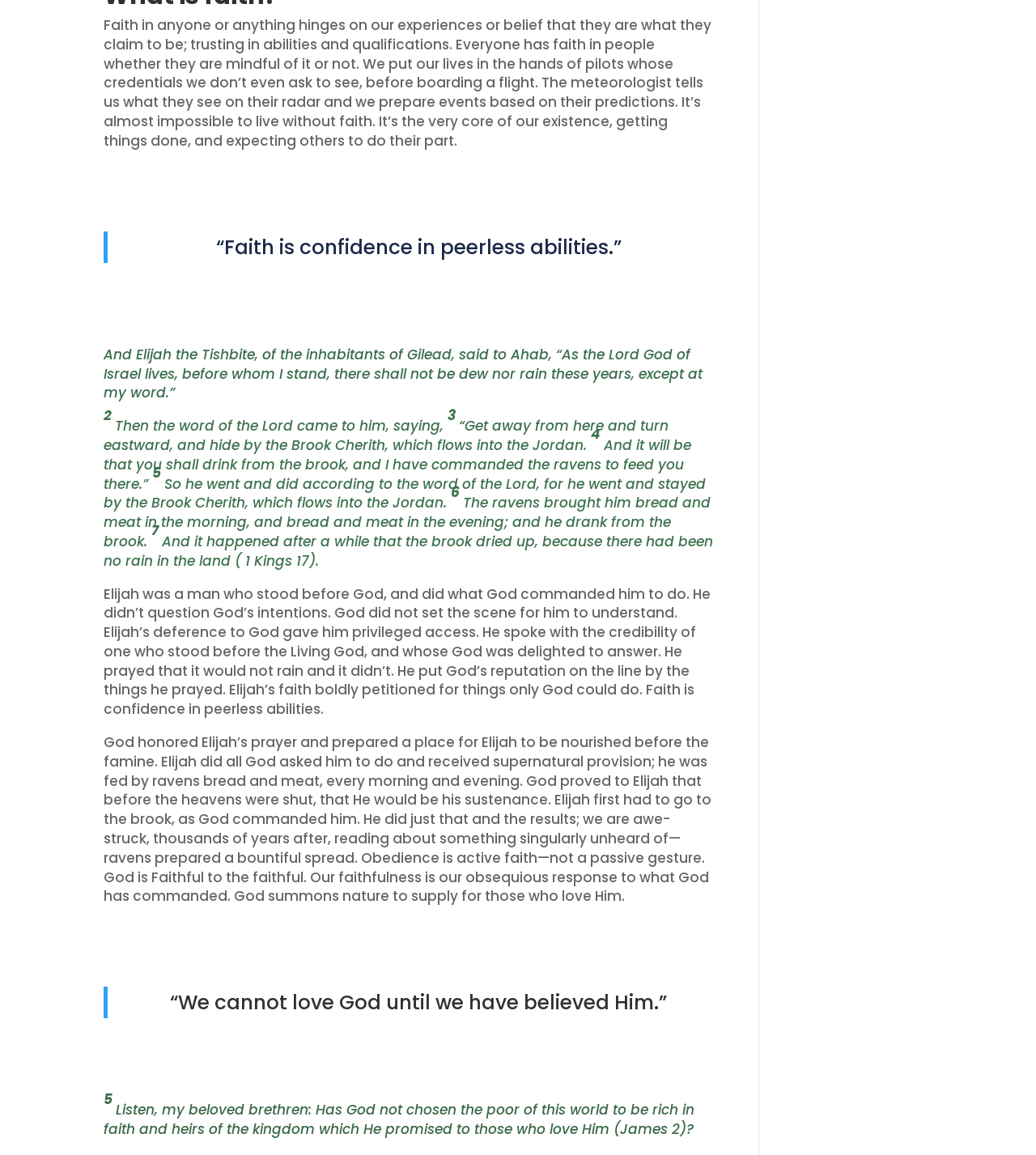Bounding box coordinates should be provided in the format (top-left x, top-left y, bottom-right x, bottom-right y) with all values between 0 and 1. Identify the bounding box for this UI element: Evernote

[0.734, 0.364, 0.857, 0.392]